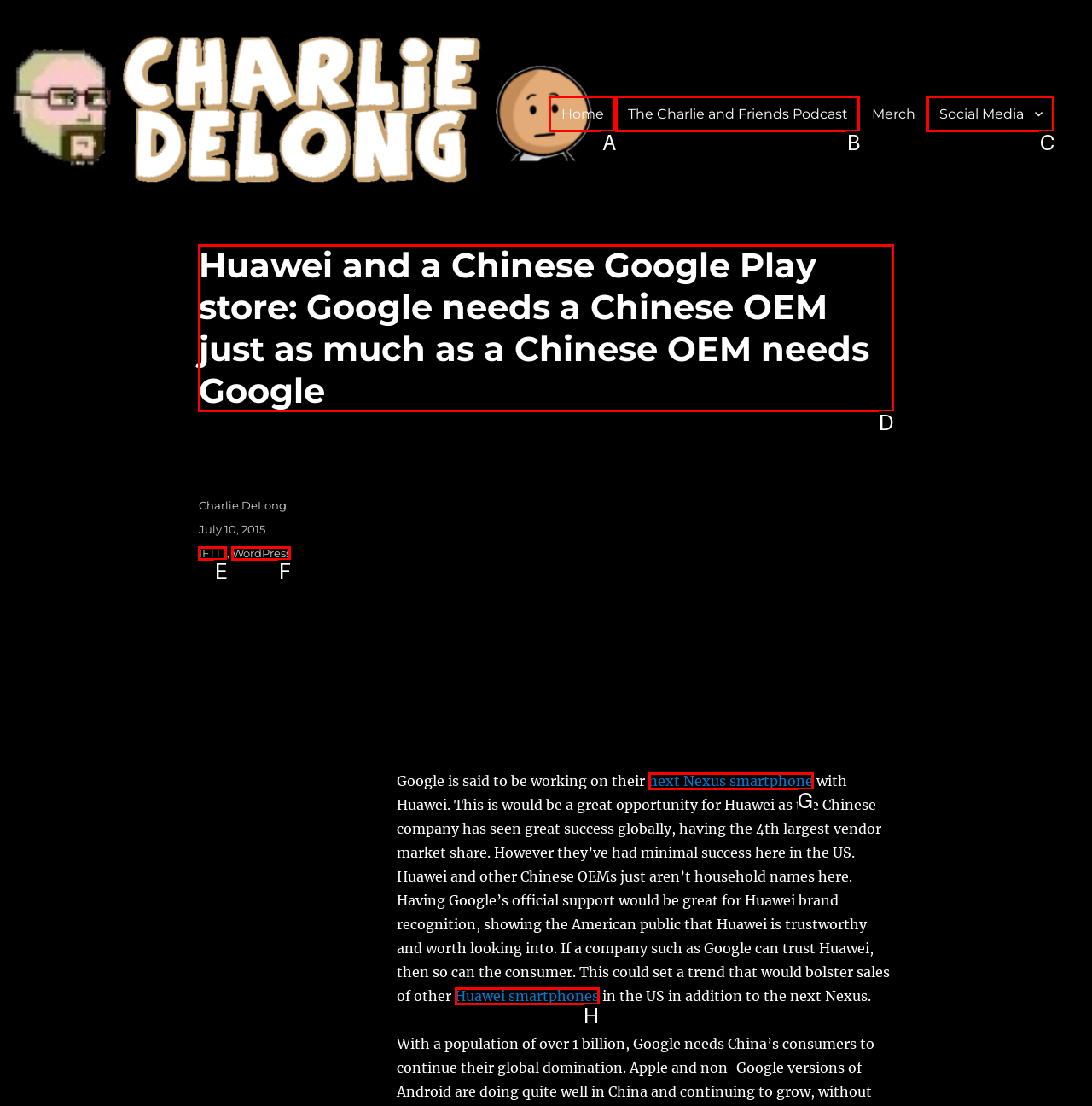Select the correct UI element to click for this task: Read the article about Huawei and Google.
Answer using the letter from the provided options.

D